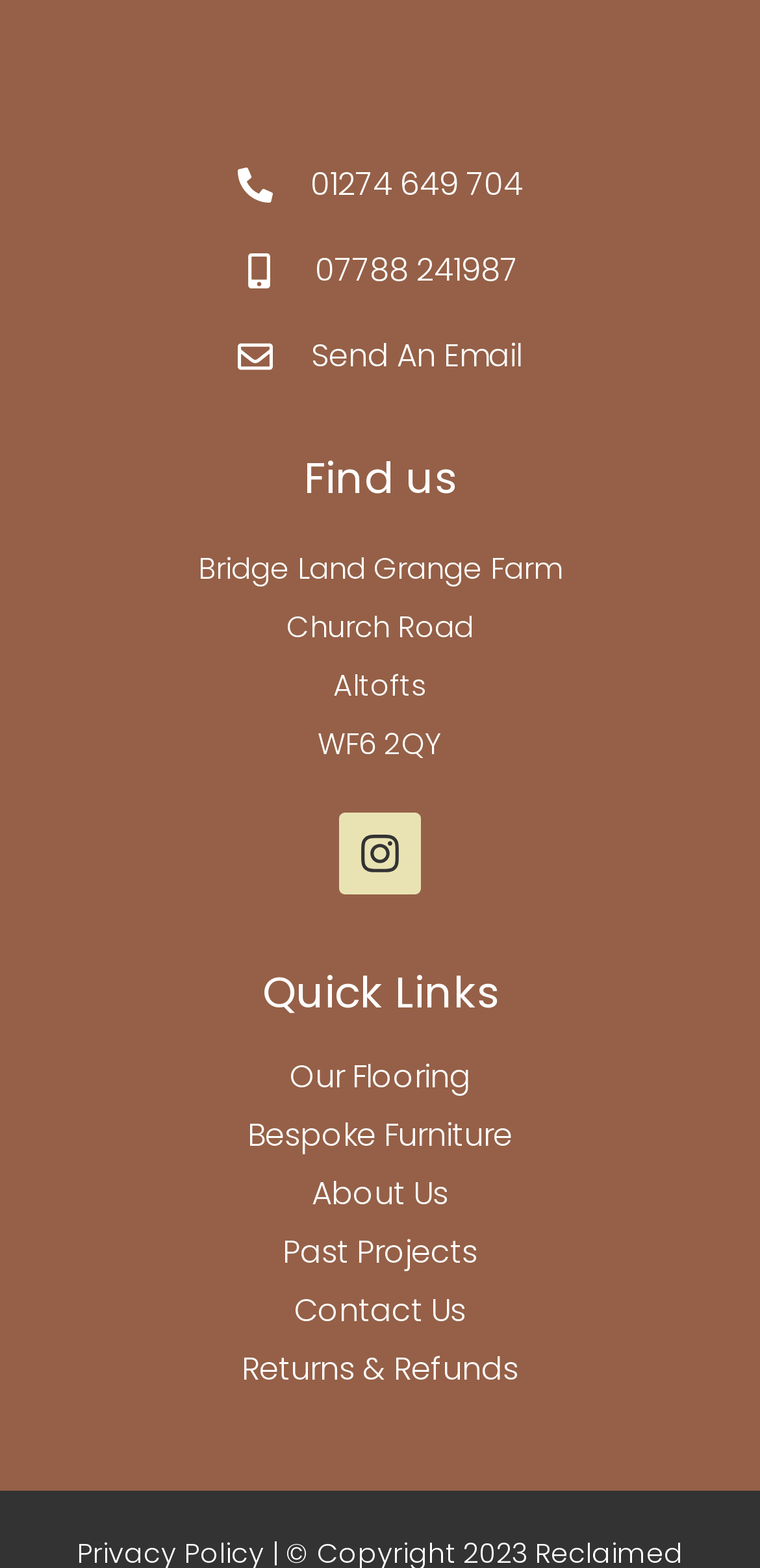Locate the bounding box coordinates of the area you need to click to fulfill this instruction: 'Click on Send An Email'. The coordinates must be in the form of four float numbers ranging from 0 to 1: [left, top, right, bottom].

[0.05, 0.213, 0.95, 0.243]